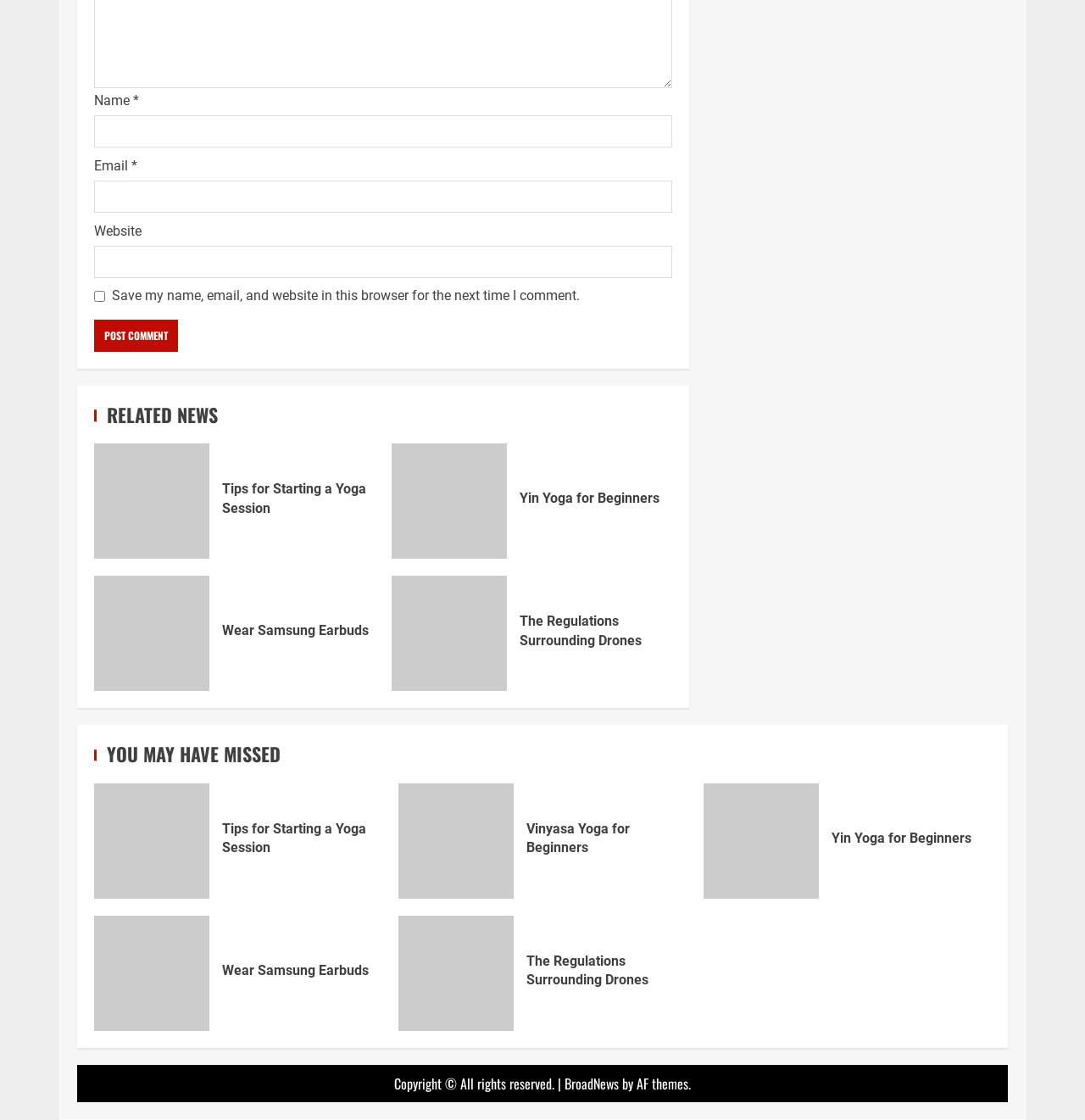Answer this question using a single word or a brief phrase:
How many sections are there on the webpage?

2